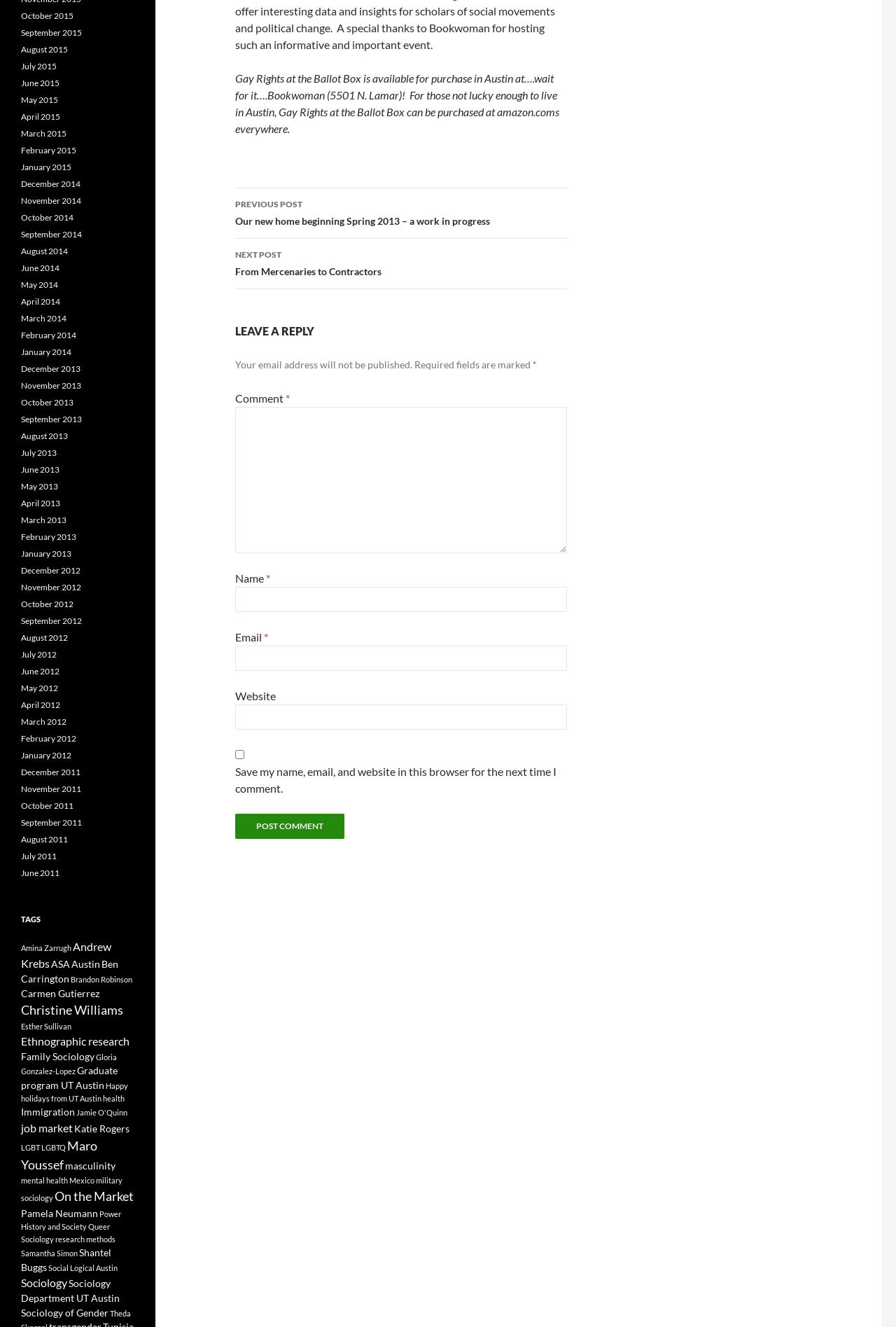Provide the bounding box coordinates of the HTML element this sentence describes: "parent_node: Comment * name="comment"". The bounding box coordinates consist of four float numbers between 0 and 1, i.e., [left, top, right, bottom].

[0.262, 0.307, 0.633, 0.417]